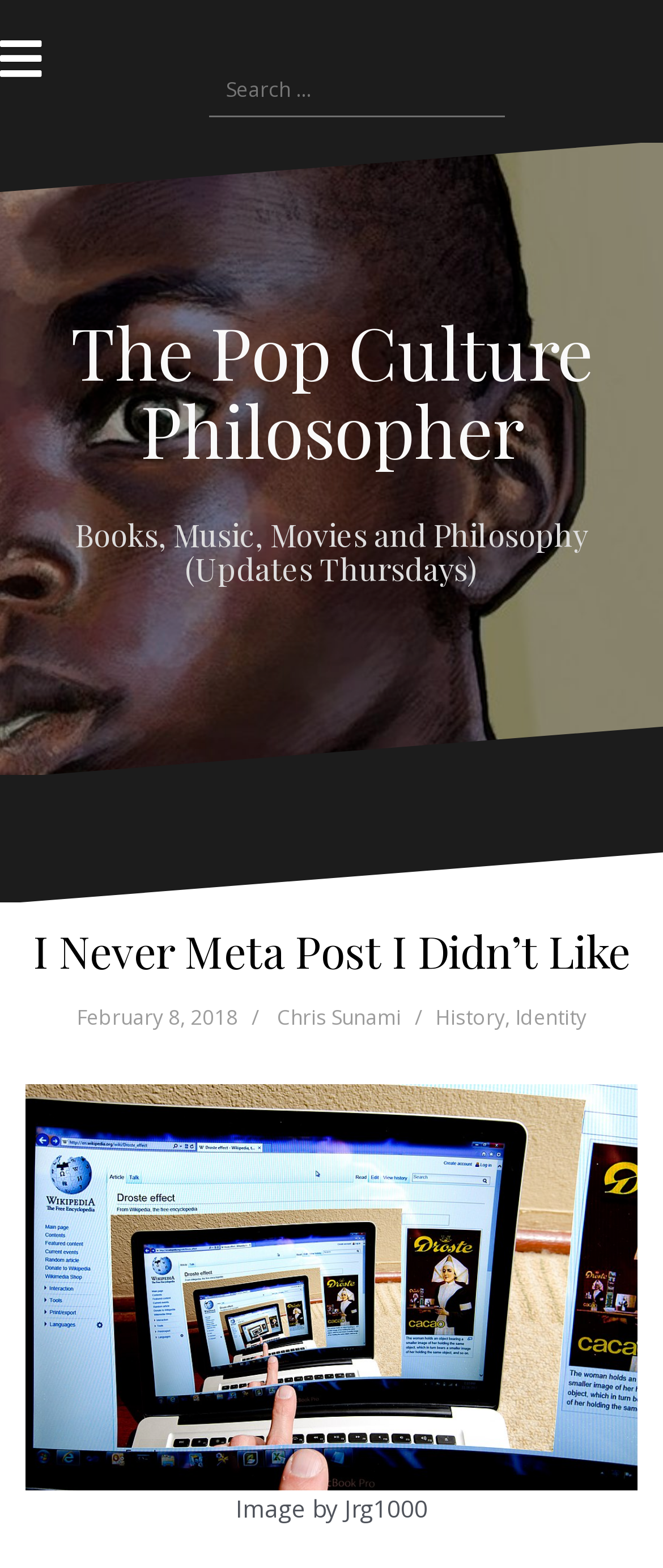What is the timestamp of the latest article? From the image, respond with a single word or brief phrase.

February 8, 2018